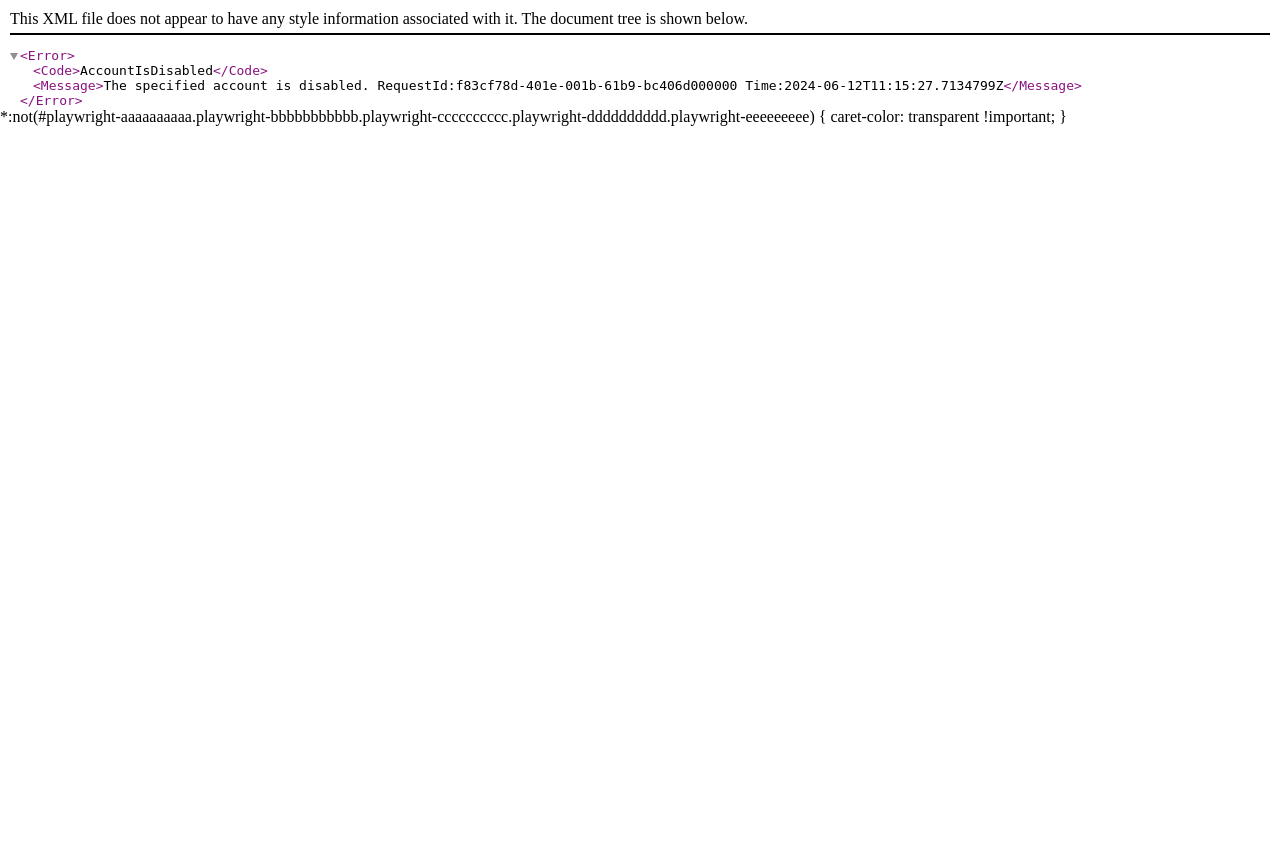Examine the image and give a thorough answer to the following question:
What is the error message?

The error message is 'The specified account is disabled.' which is indicated in the XML file. This can be found in the StaticText element with the text 'The specified account is disabled. RequestId:f83cf78d-401e-001b-61b9-bc406d000000 Time:2024-06-12T11:15:27.7134799Z'.